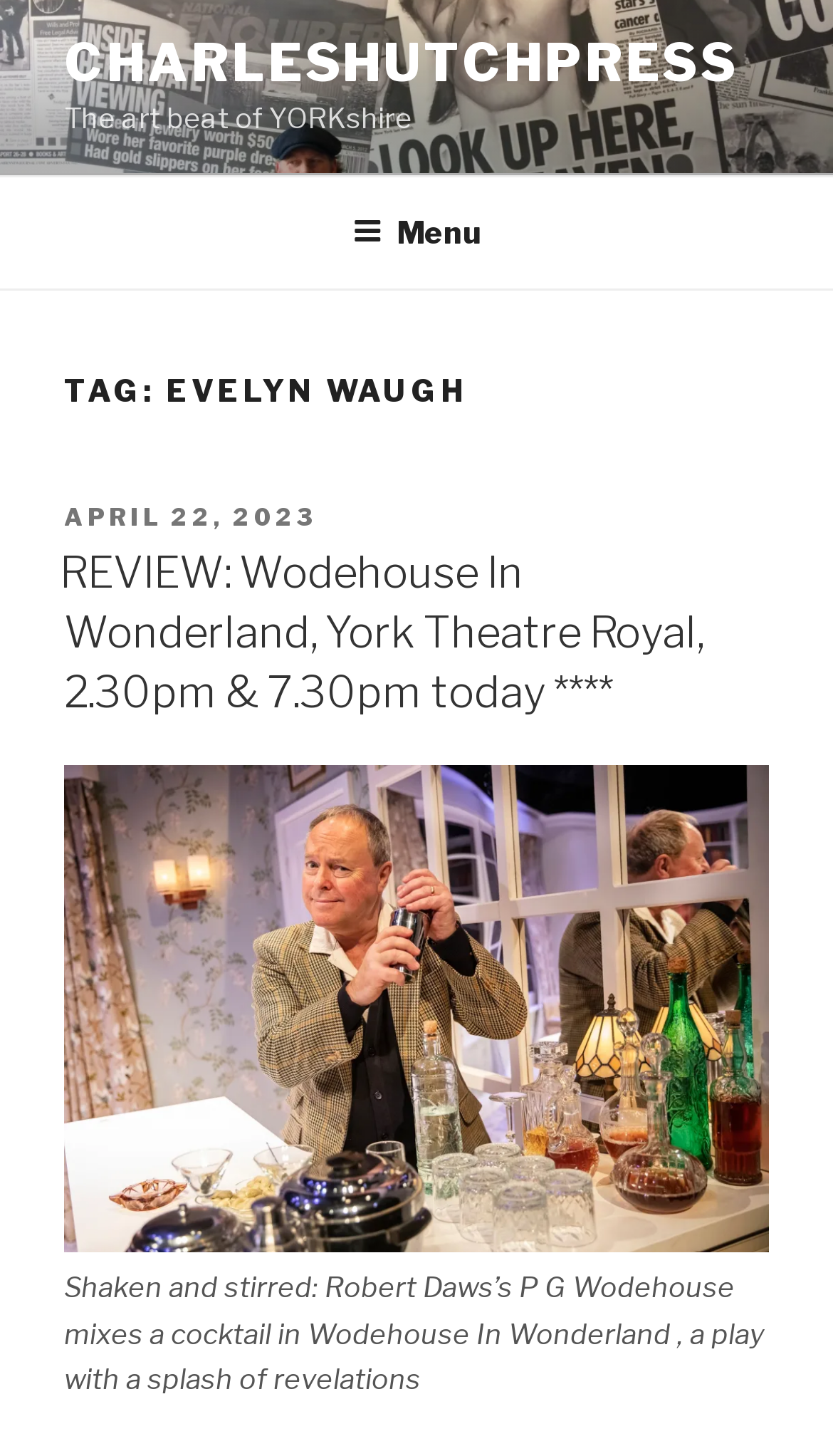What is the caption of the figure?
Refer to the image and give a detailed answer to the question.

I found the answer by looking at the figcaption element which is a child of the figure element, and extracting the caption of the figure.